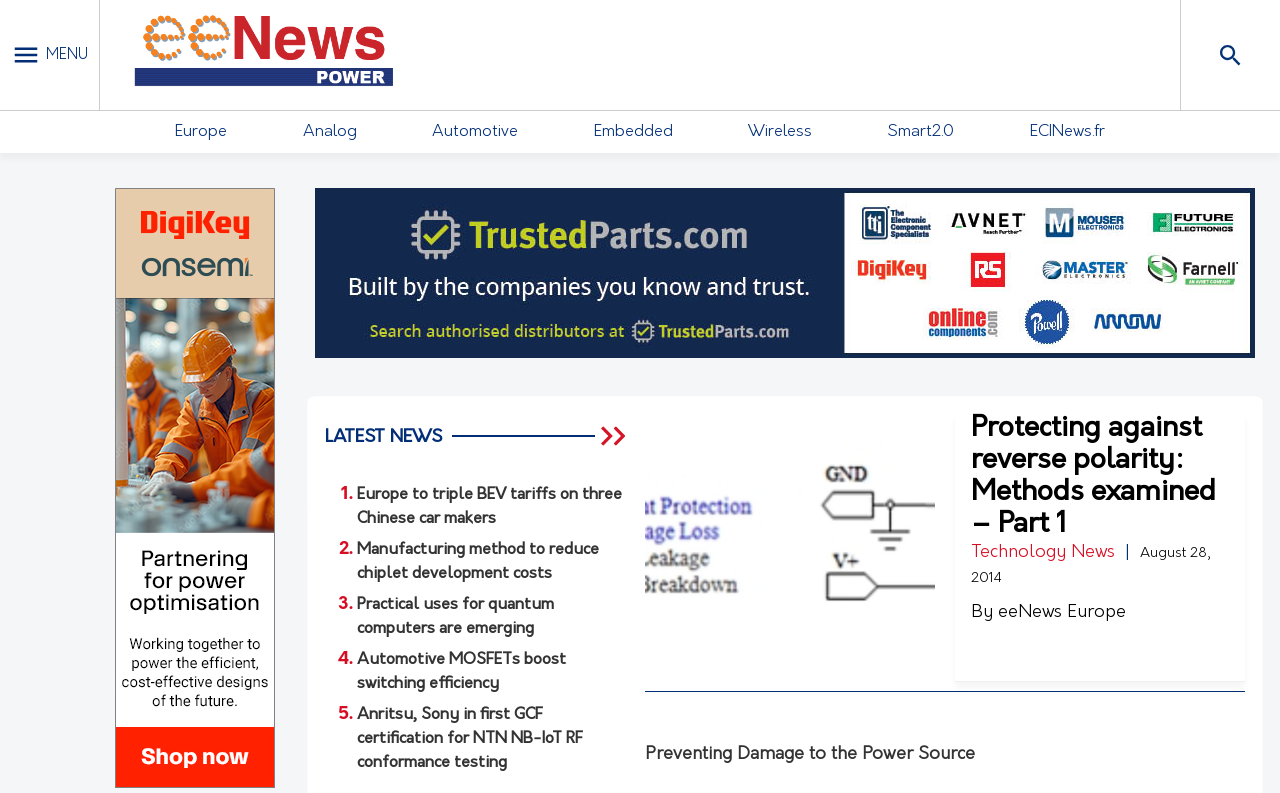Identify the bounding box coordinates for the UI element described as follows: Analog. Use the format (top-left x, top-left y, bottom-right x, bottom-right y) and ensure all values are floating point numbers between 0 and 1.

[0.237, 0.156, 0.279, 0.177]